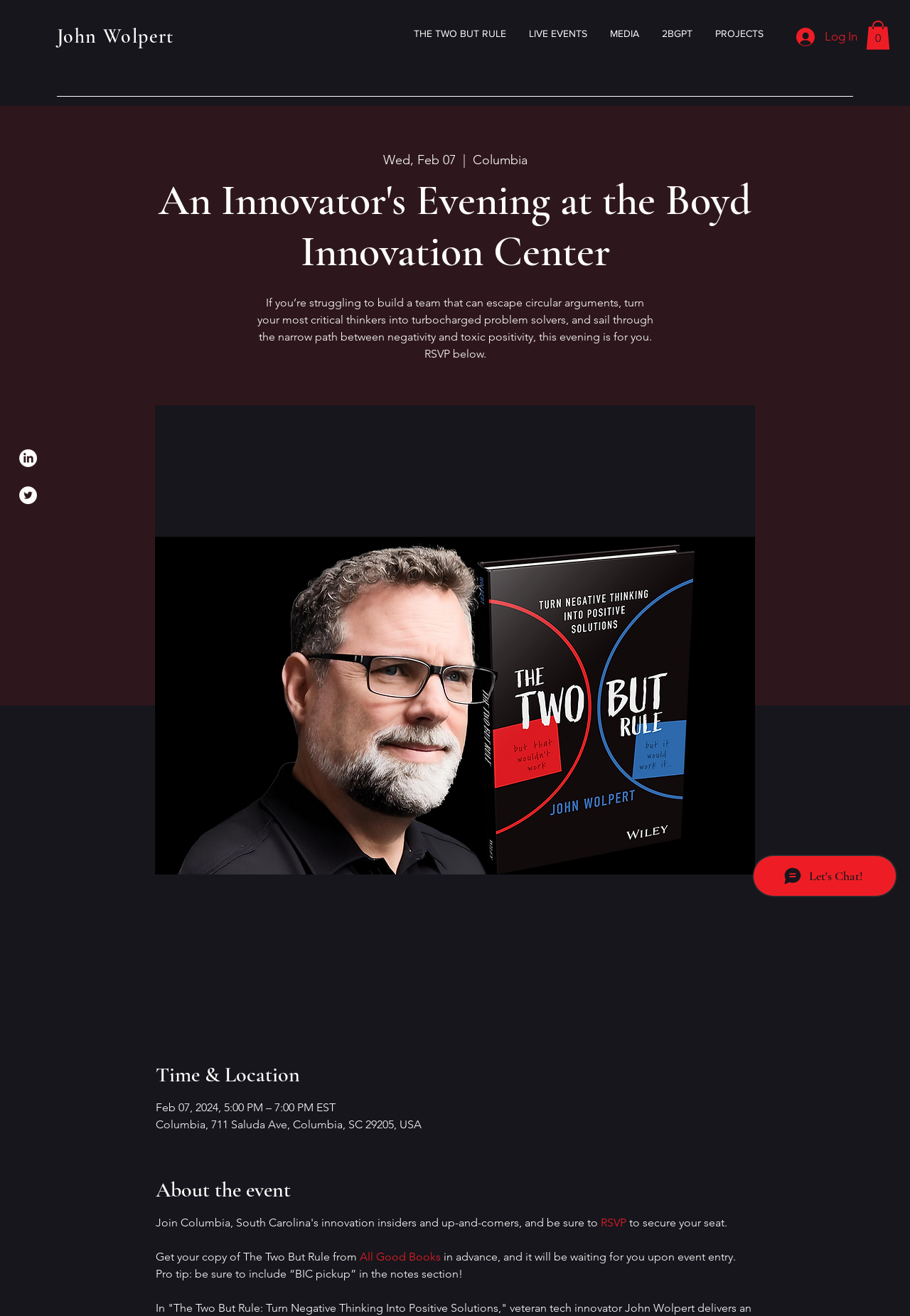Can you provide the bounding box coordinates for the element that should be clicked to implement the instruction: "View the Cart"?

[0.952, 0.016, 0.978, 0.038]